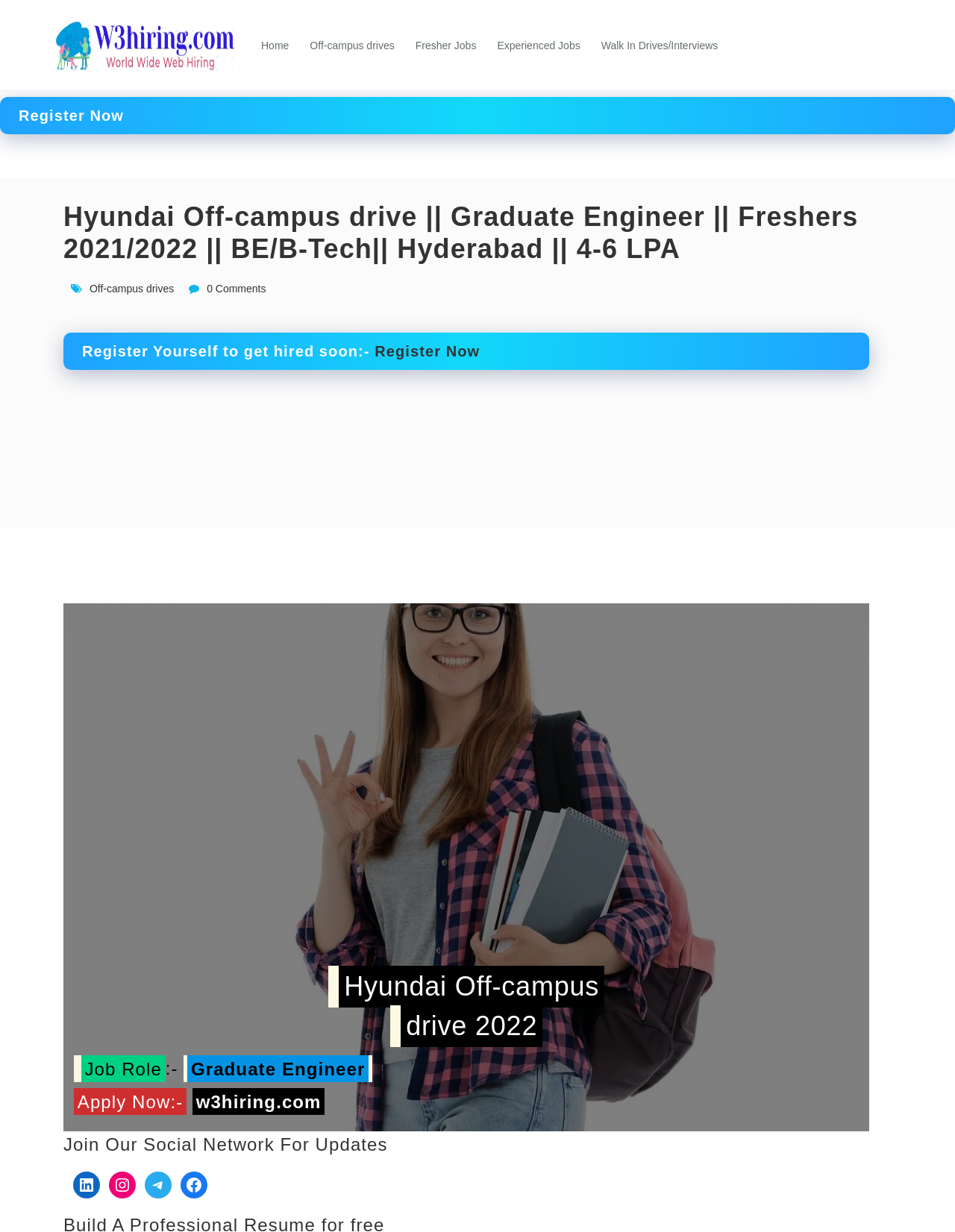Please reply with a single word or brief phrase to the question: 
What is the salary range mentioned for the job?

4-6 LPA